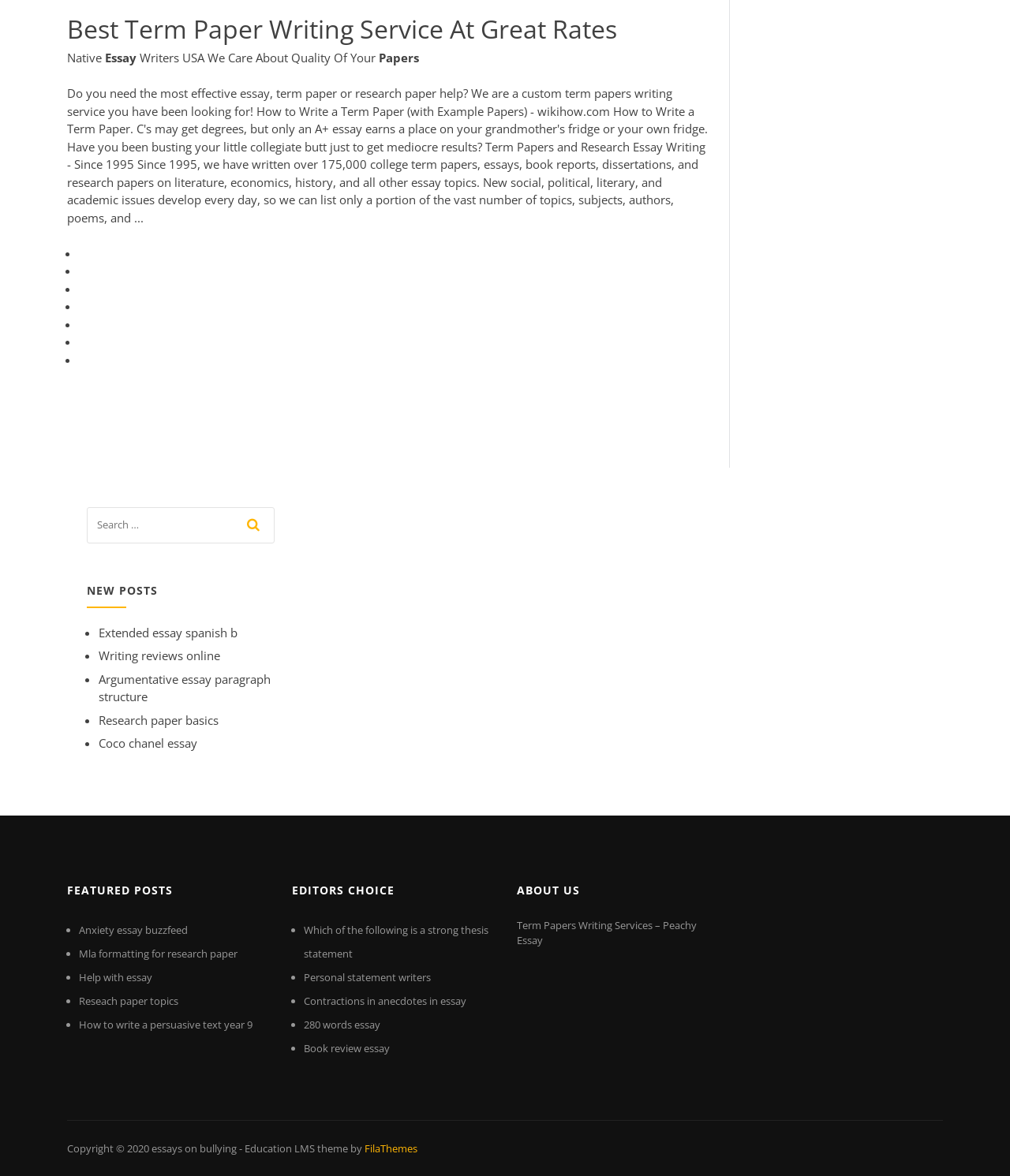What is the 'EDITORS CHOICE' section?
Please provide a detailed and comprehensive answer to the question.

The 'EDITORS CHOICE' section is located at [0.289, 0.743, 0.488, 0.77] and features links to posts with titles such as 'Which of the following is a strong thesis statement' and 'Personal statement writers', indicating that it is a section featuring recommended or curated posts.